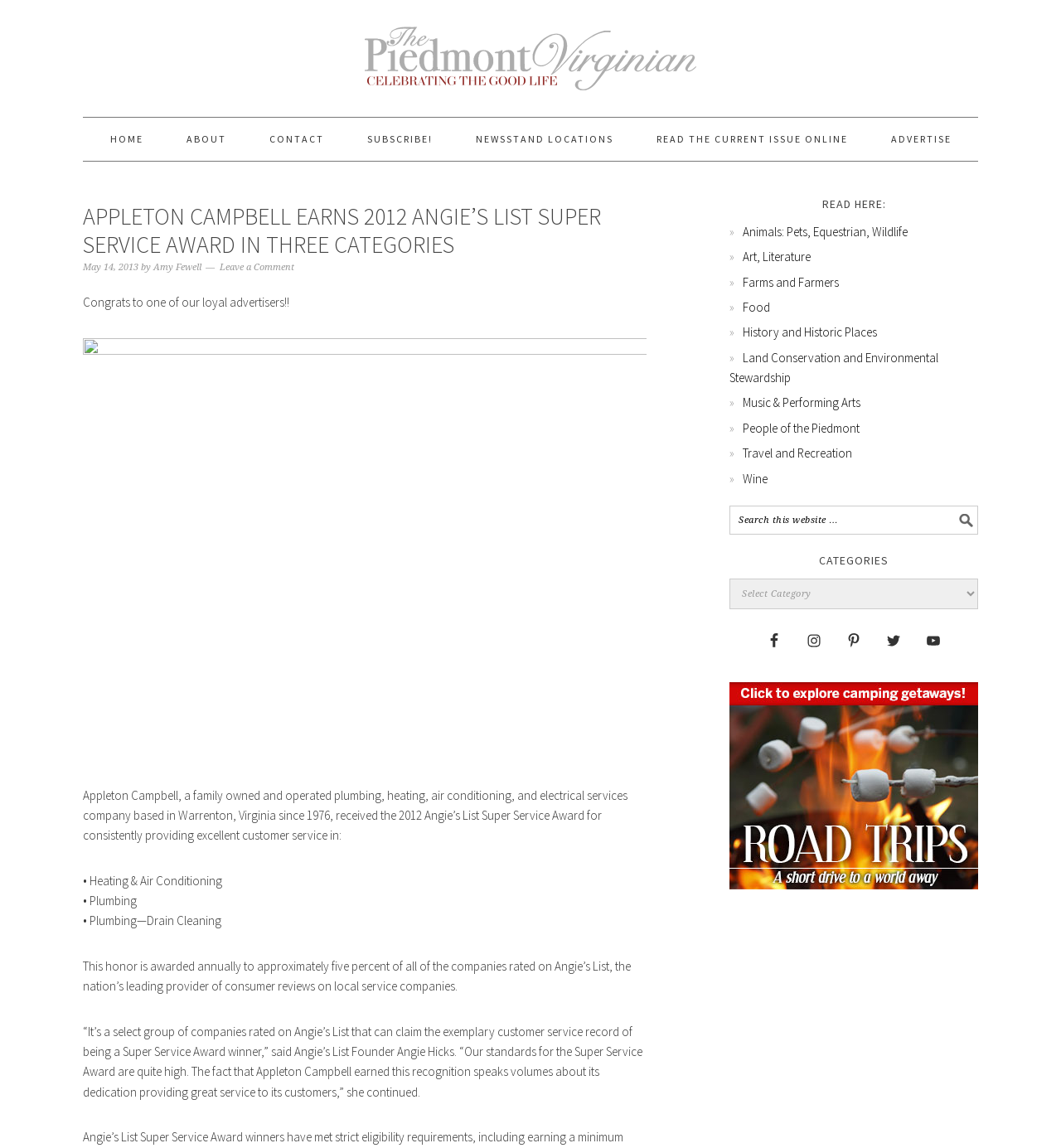Can you determine the bounding box coordinates of the area that needs to be clicked to fulfill the following instruction: "Click on the 'Animals: Pets, Equestrian, Wildlife' link"?

[0.7, 0.195, 0.855, 0.208]